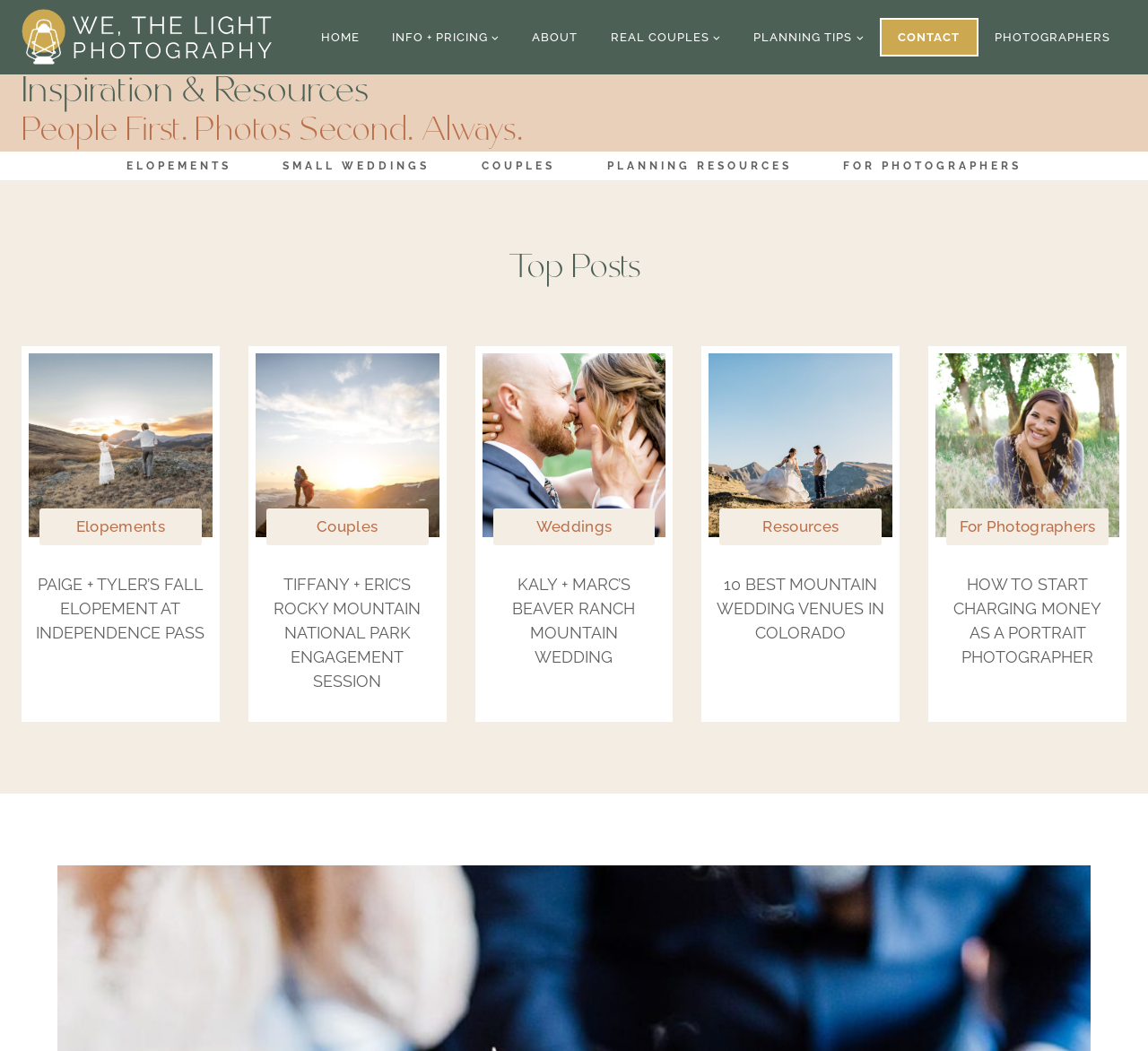Describe all significant elements and features of the webpage.

This webpage is about inspiration and planning resources for Colorado elopements. At the top left, there is a logo of "We, The Light Photography" with a link to the homepage. Next to it, there is a primary navigation menu with links to "HOME", "INFO + PRICING", "ABOUT", "REAL COUPLES", "PLANNING TIPS", "CONTACT", and "PHOTOGRAPHERS". 

Below the navigation menu, there are two headings: "Inspiration & Resources" and "People First. Photos Second. Always.". Underneath, there is a category menu with links to "ELOPEMENTS", "SMALL WEDDINGS", "COUPLES", "PLANNING RESOURCES", and "FOR PHOTOGRAPHERS". 

The main content of the page is divided into sections, each with a heading and a figure. The first section is titled "Top Posts" and features a series of links to articles about elopements, couples, and weddings, along with images of couples and scenic landscapes. Each article has a heading and a brief description. The images are positioned to the left of the article links. 

There are a total of 5 sections, each with 3-4 article links and images. The sections are not explicitly titled, but they seem to be categorized by topic, with the first section focusing on elopements, the second on couples, the third on weddings, the fourth on resources, and the fifth on tips for photographers.